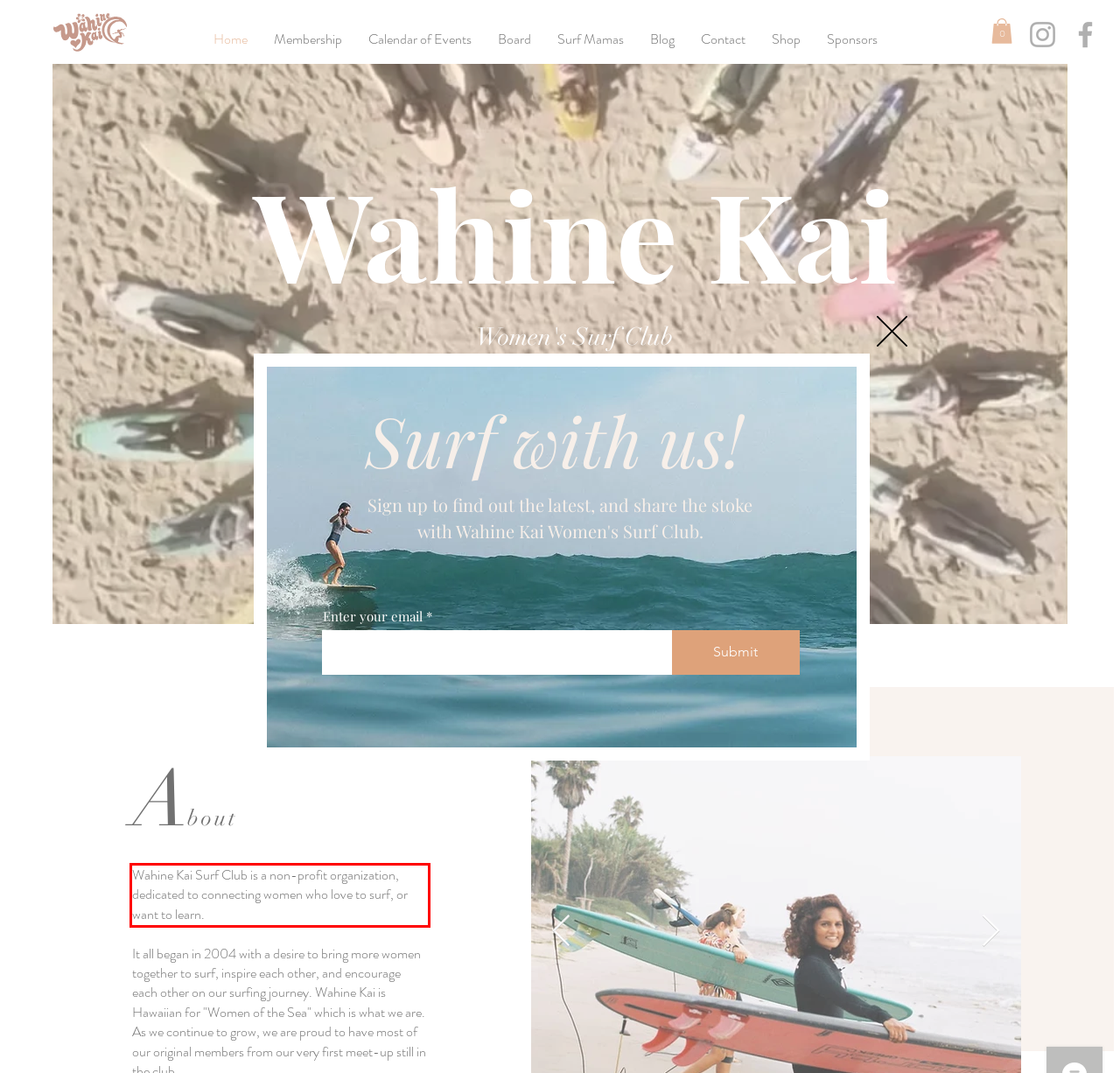Given a screenshot of a webpage containing a red rectangle bounding box, extract and provide the text content found within the red bounding box.

Wahine Kai Surf Club is a non-profit organization, dedicated to connecting women who love to surf, or want to learn.